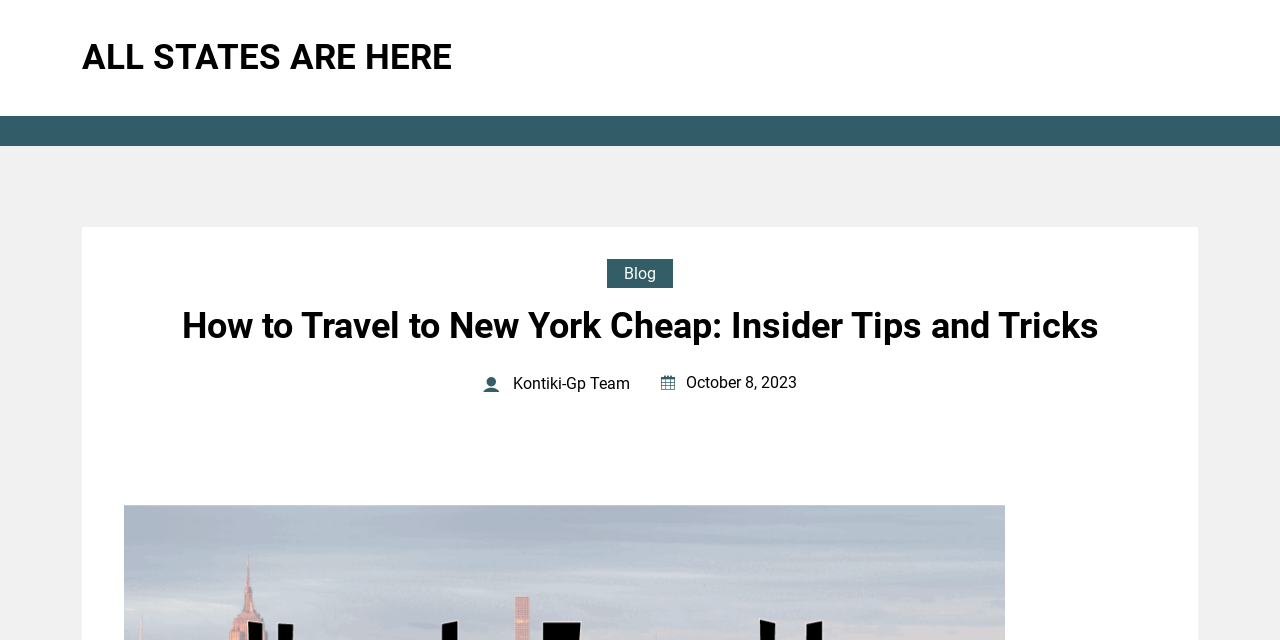Find the bounding box of the web element that fits this description: "October 8, 2023October 23, 2023".

[0.536, 0.583, 0.623, 0.612]